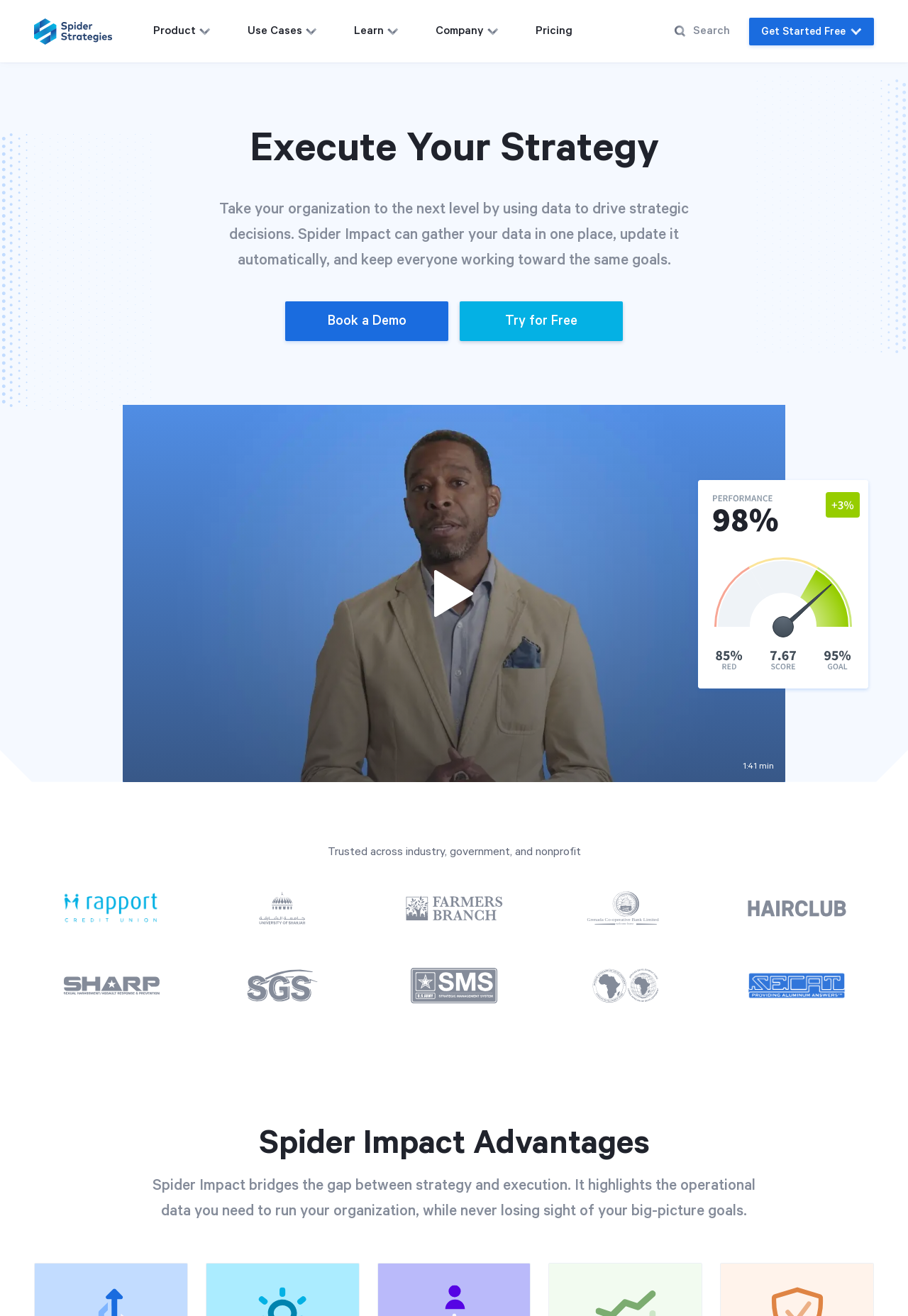Please identify the bounding box coordinates of the area I need to click to accomplish the following instruction: "Play the video".

[0.135, 0.308, 0.865, 0.594]